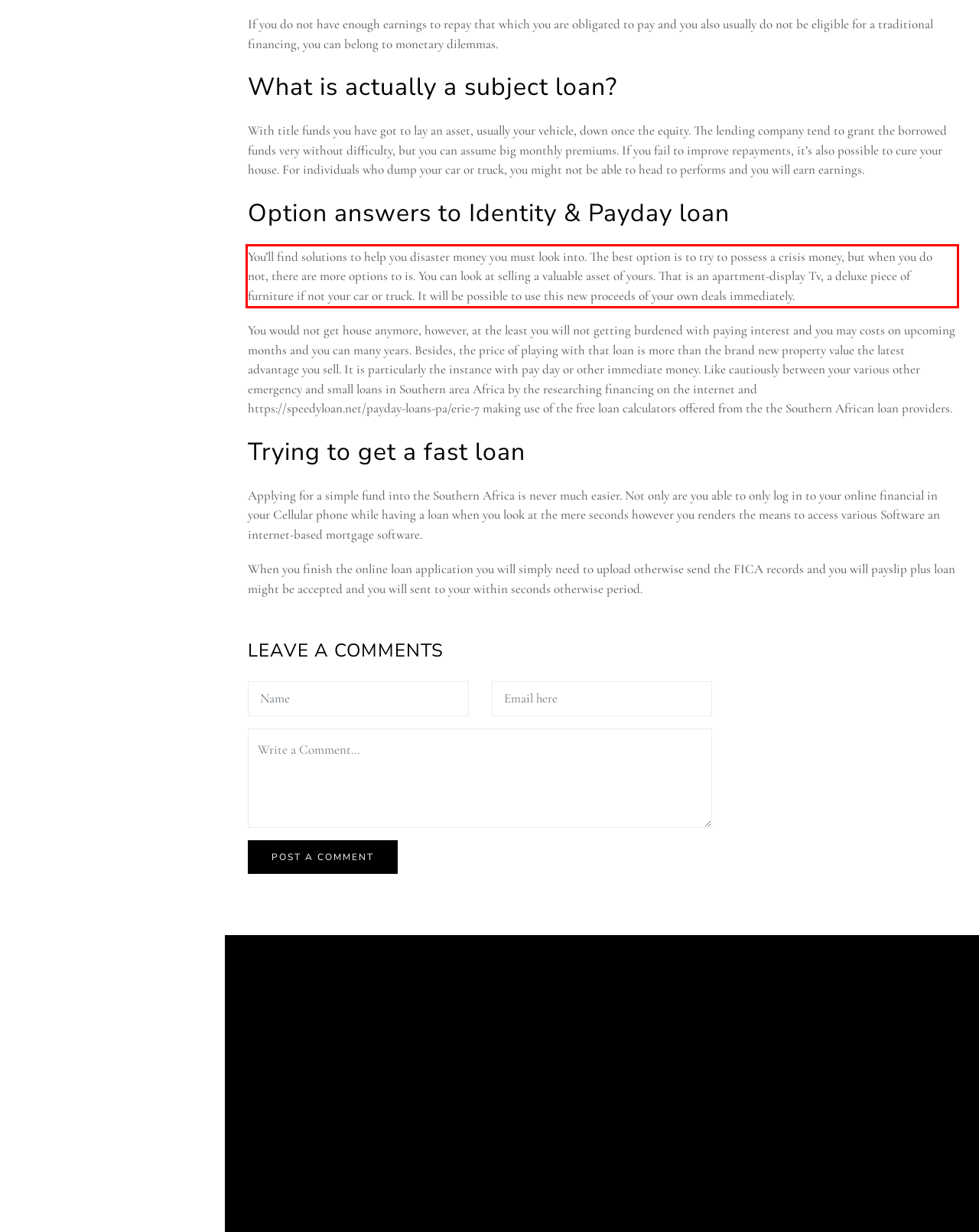Identify and extract the text within the red rectangle in the screenshot of the webpage.

You’ll find solutions to help you disaster money you must look into. The best option is to try to possess a crisis money, but when you do not, there are more options to is. You can look at selling a valuable asset of yours. That is an apartment-display Tv, a deluxe piece of furniture if not your car or truck. It will be possible to use this new proceeds of your own deals immediately.